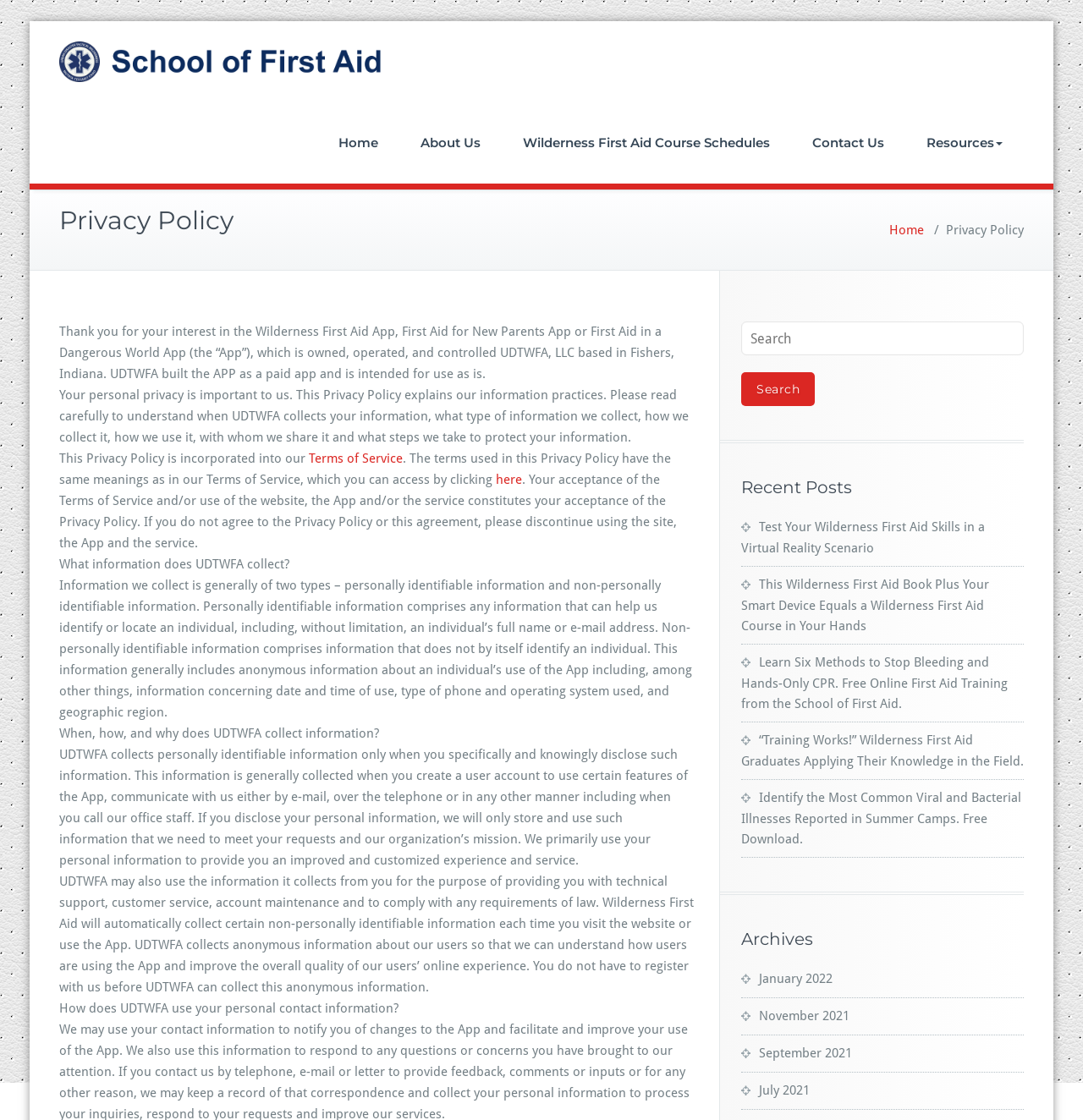What is the purpose of collecting personally identifiable information?
From the image, respond with a single word or phrase.

To provide an improved and customized experience and service